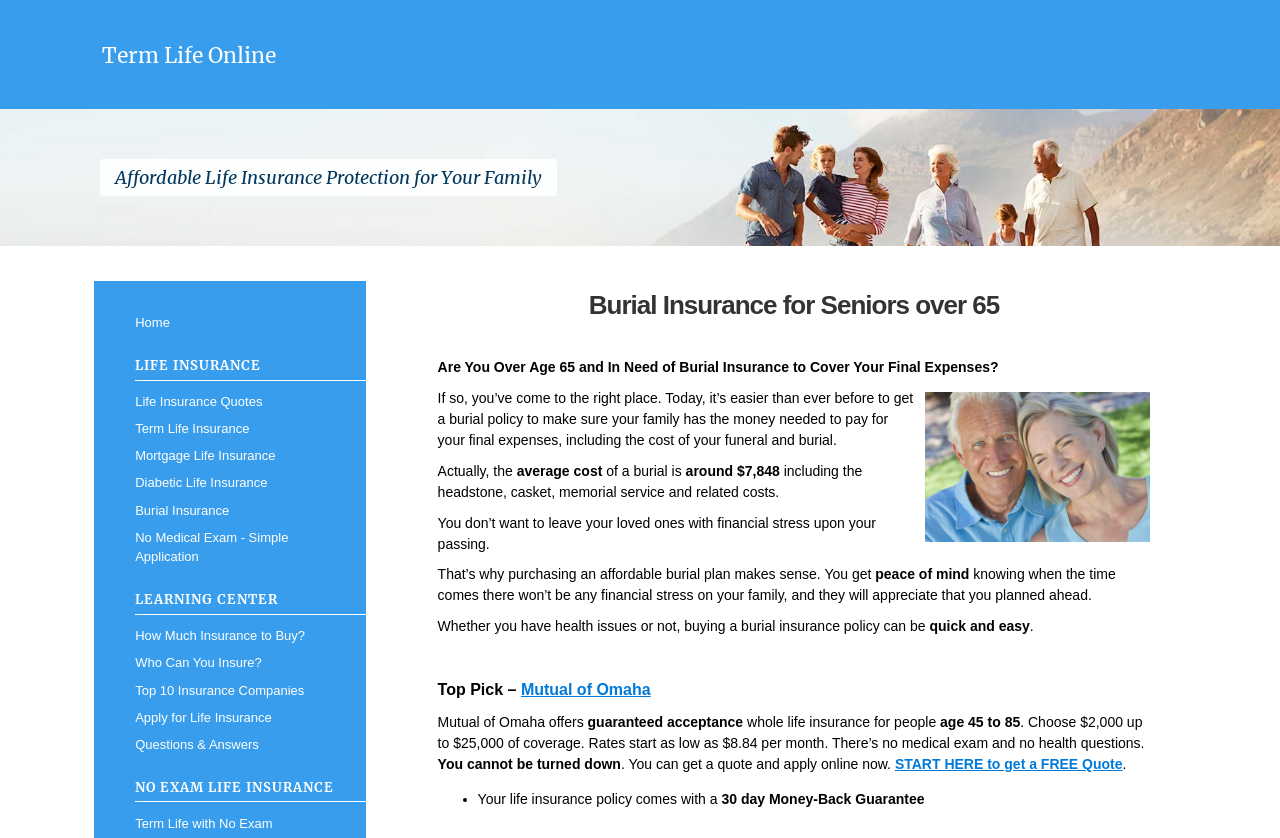Locate the UI element described by Term Life with No Exam in the provided webpage screenshot. Return the bounding box coordinates in the format (top-left x, top-left y, bottom-right x, bottom-right y), ensuring all values are between 0 and 1.

[0.106, 0.967, 0.254, 0.999]